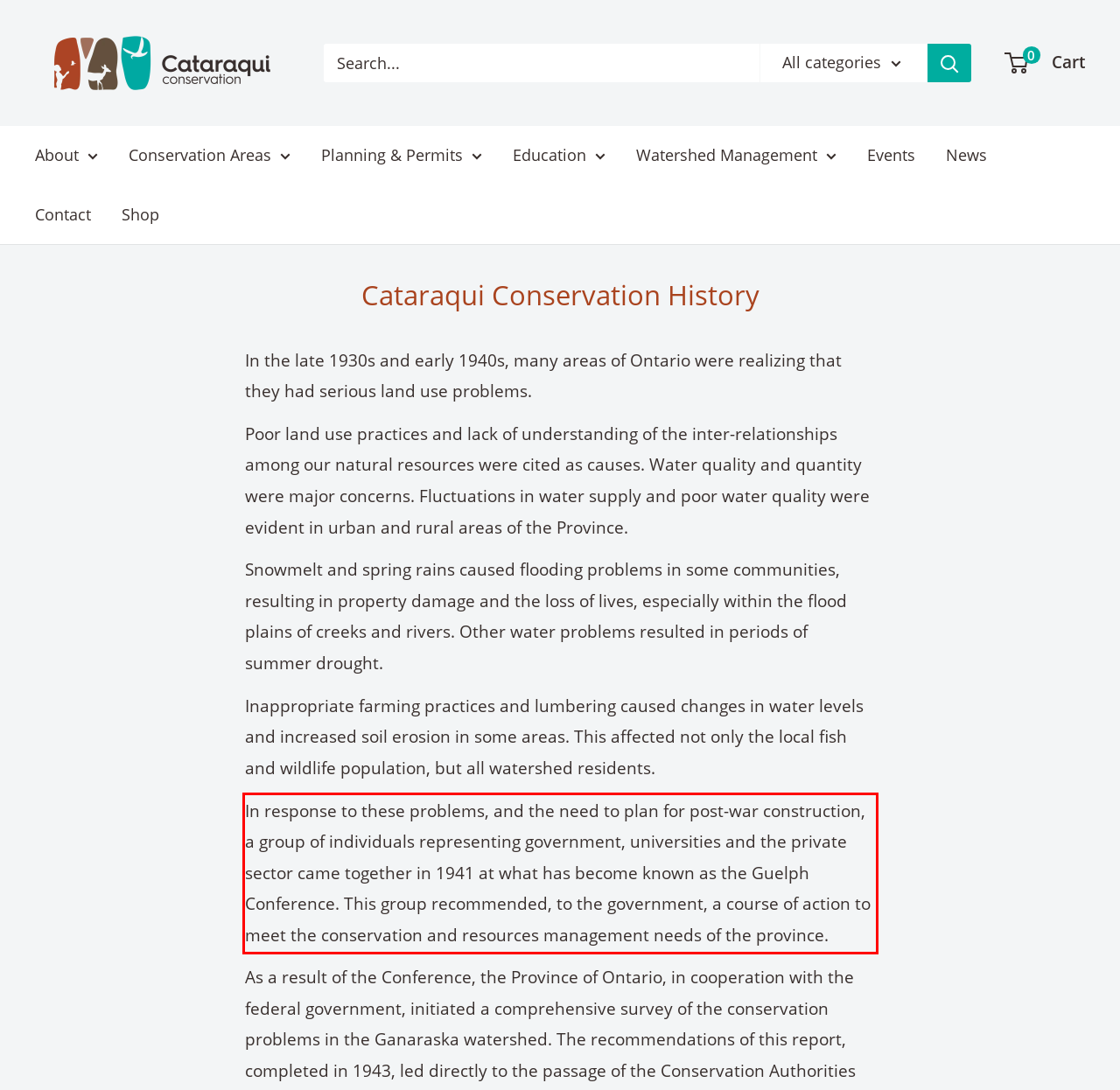Using OCR, extract the text content found within the red bounding box in the given webpage screenshot.

In response to these problems, and the need to plan for post-war construction, a group of individuals representing government, universities and the private sector came together in 1941 at what has become known as the Guelph Conference. This group recommended, to the government, a course of action to meet the conservation and resources management needs of the province.